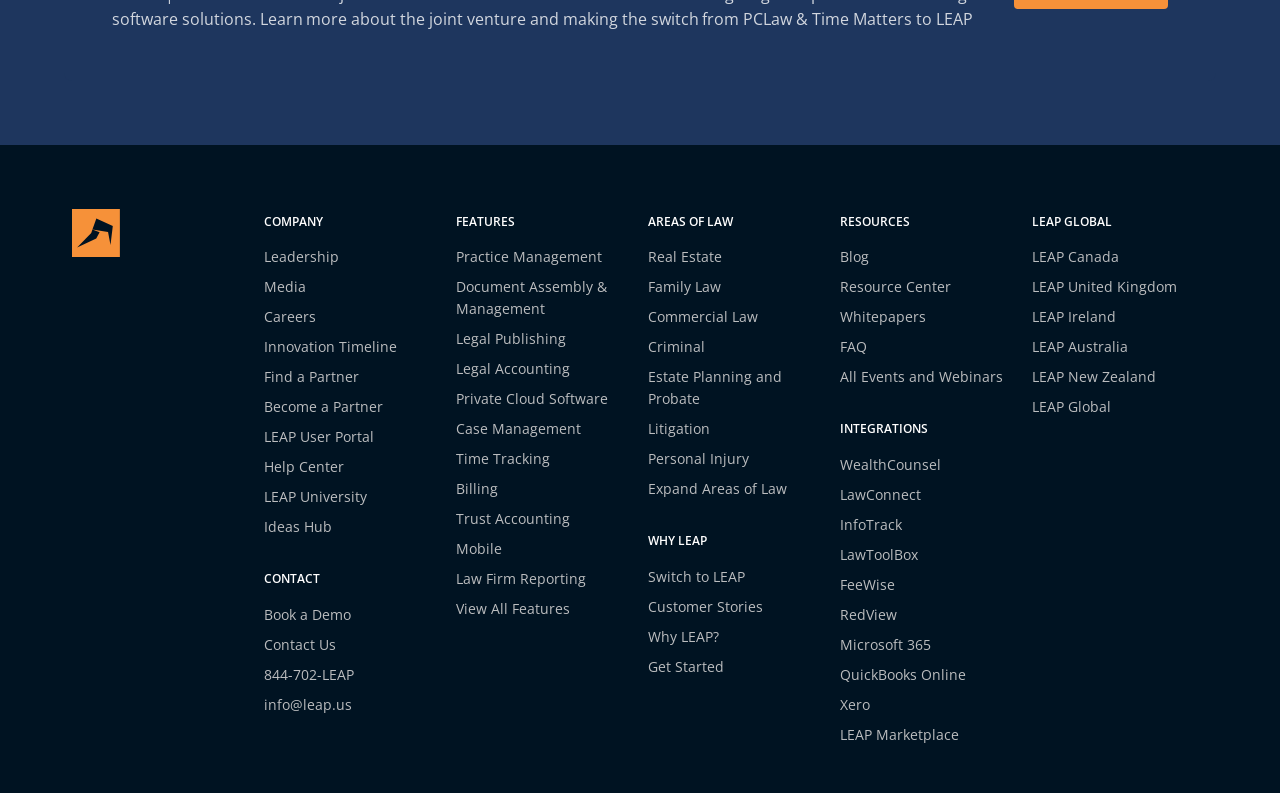Using the element description provided, determine the bounding box coordinates in the format (top-left x, top-left y, bottom-right x, bottom-right y). Ensure that all values are floating point numbers between 0 and 1. Element description: LawToolBox

[0.656, 0.686, 0.754, 0.714]